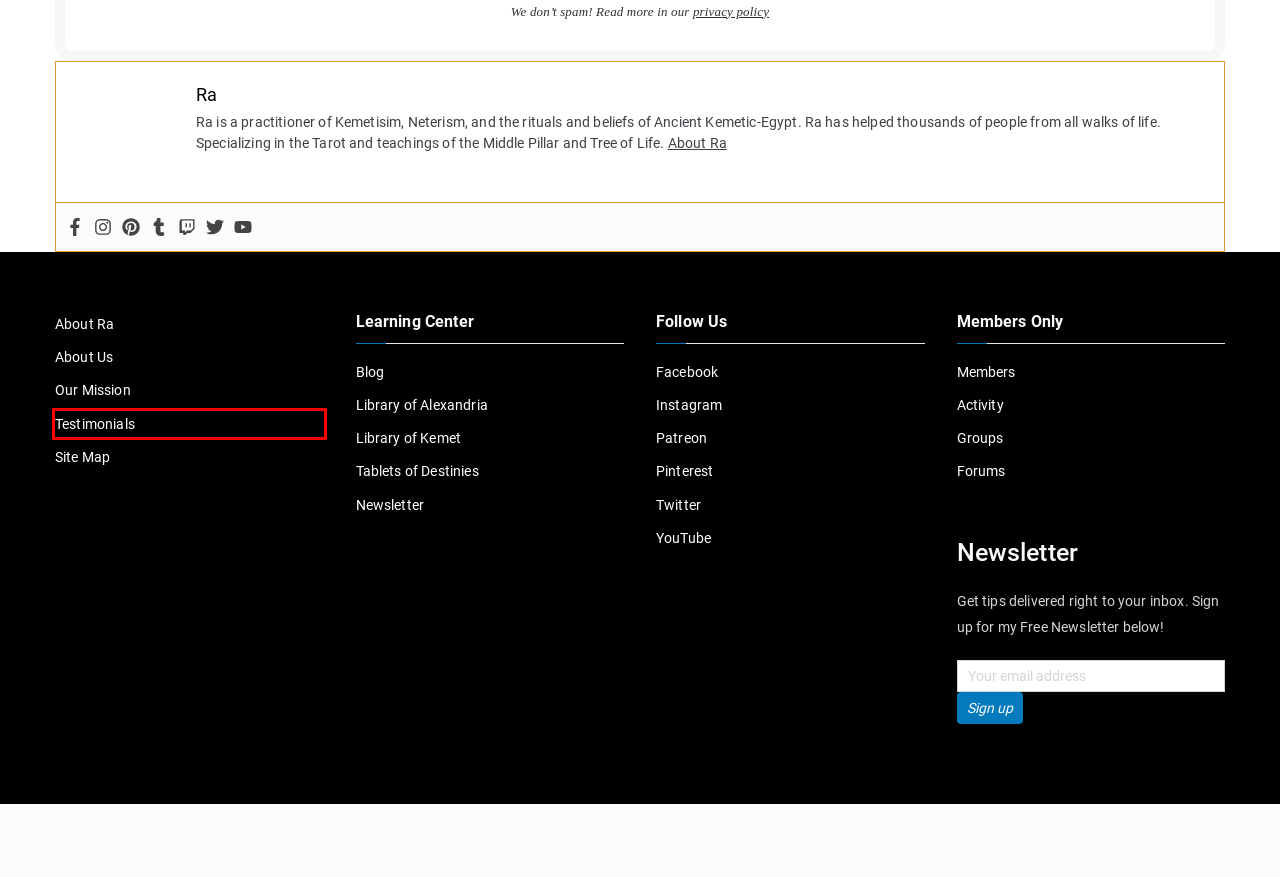Given a screenshot of a webpage with a red bounding box highlighting a UI element, determine which webpage description best matches the new webpage that appears after clicking the highlighted element. Here are the candidates:
A. Forums - Ancient Tree of Life
B. Blog Tool, Publishing Platform, and CMS – WordPress.org
C. About Ra - Ancient Tree of Life
D. Testimonials - Ancient Tree of Life
E. ZAKRA Multipurpose WordPress Theme - Fast, Customizable & SEO-Friendly
F. Newsletter - Ancient Tree of Life
G. Ra - Ancient Tree of Life
H. Groups - Ancient Tree of Life

D